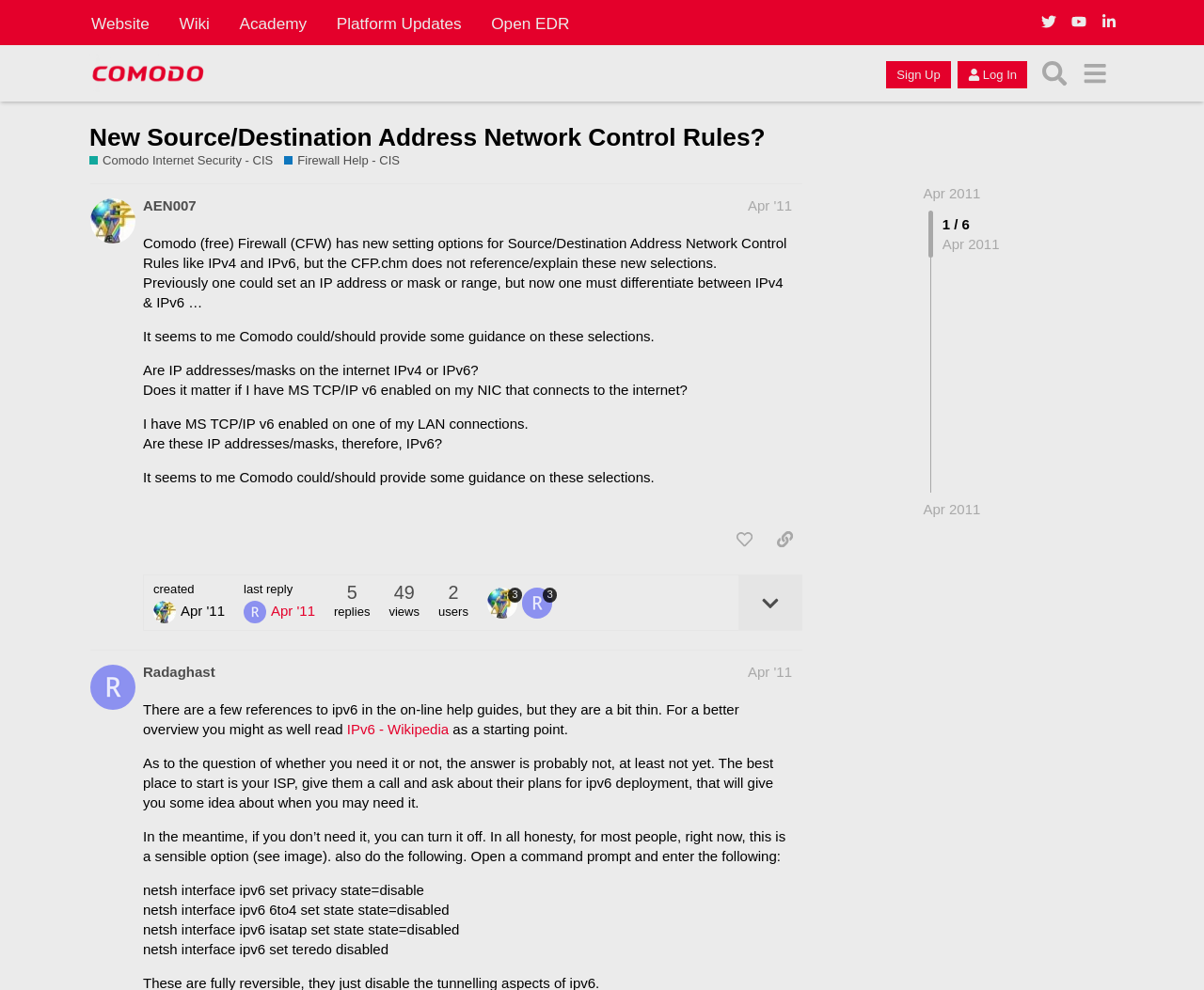What is the title or heading displayed on the webpage?

New Source/Destination Address Network Control Rules?